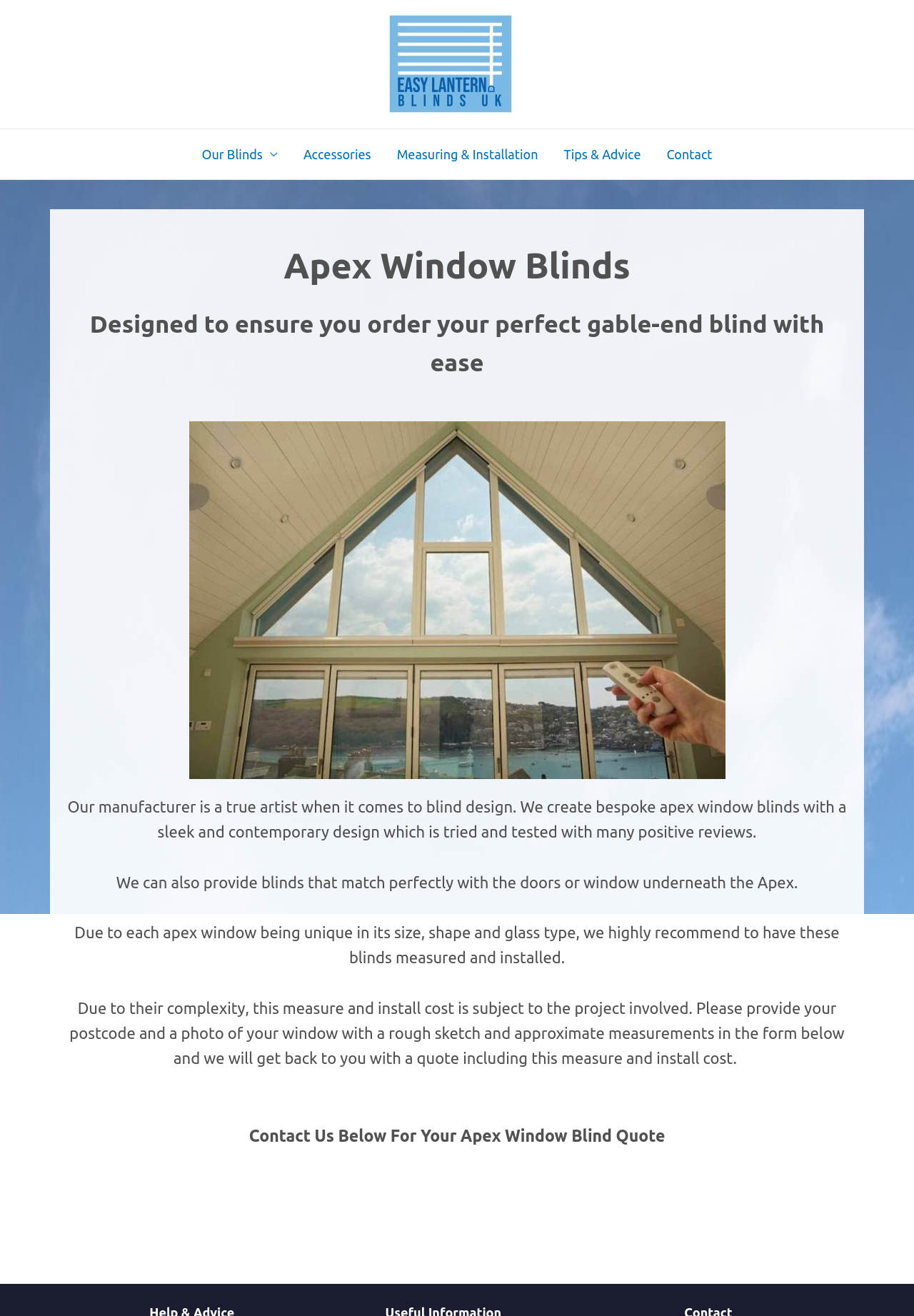Using the information in the image, give a detailed answer to the following question: What is the purpose of the form on the webpage?

The purpose of the form on the webpage is to get a quote for apex window blinds, as indicated by the text 'Contact Us Below For Your Apex Window Blind Quote'. The form likely requires users to input their postcode, photo of the window, and other details to receive a quote for their bespoke blinds.